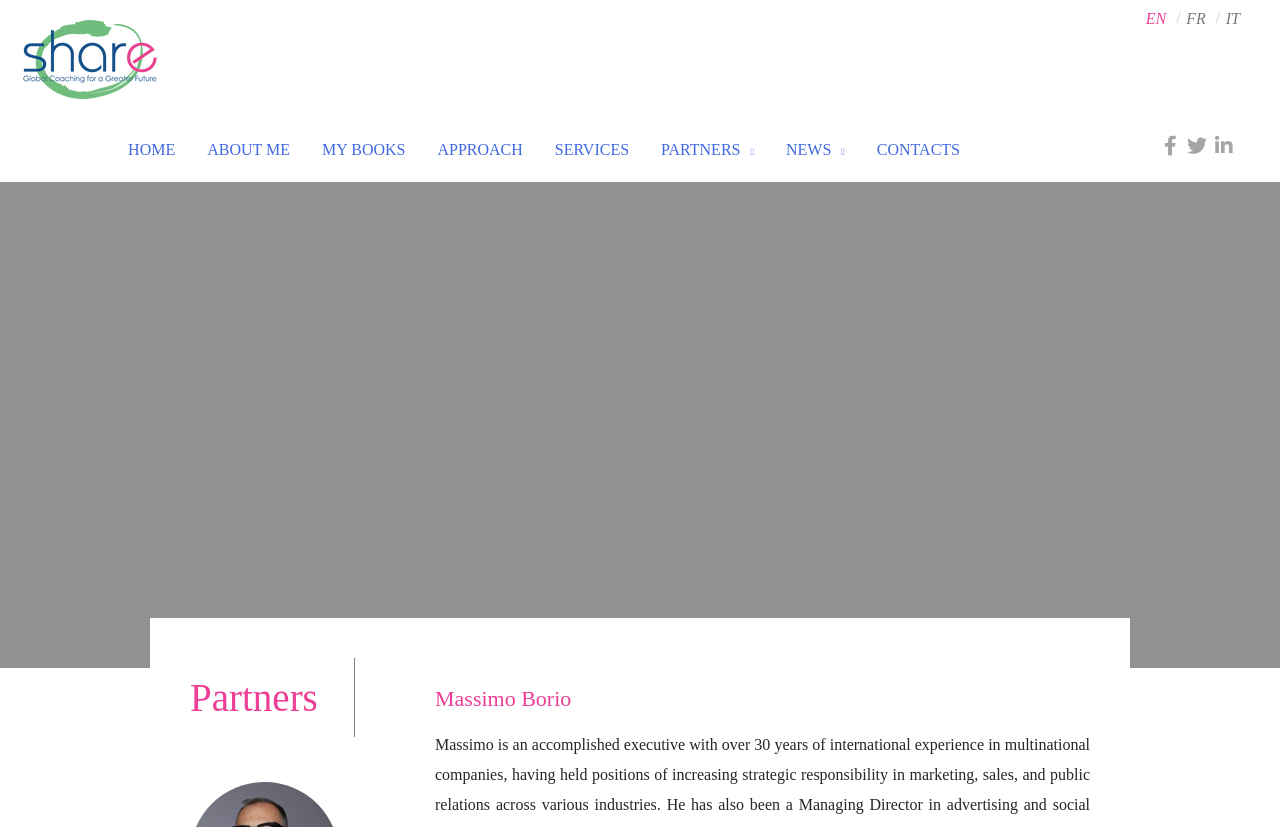Using the provided description alt="Share Coach", find the bounding box coordinates for the UI element. Provide the coordinates in (top-left x, top-left y, bottom-right x, bottom-right y) format, ensuring all values are between 0 and 1.

[0.016, 0.059, 0.125, 0.079]